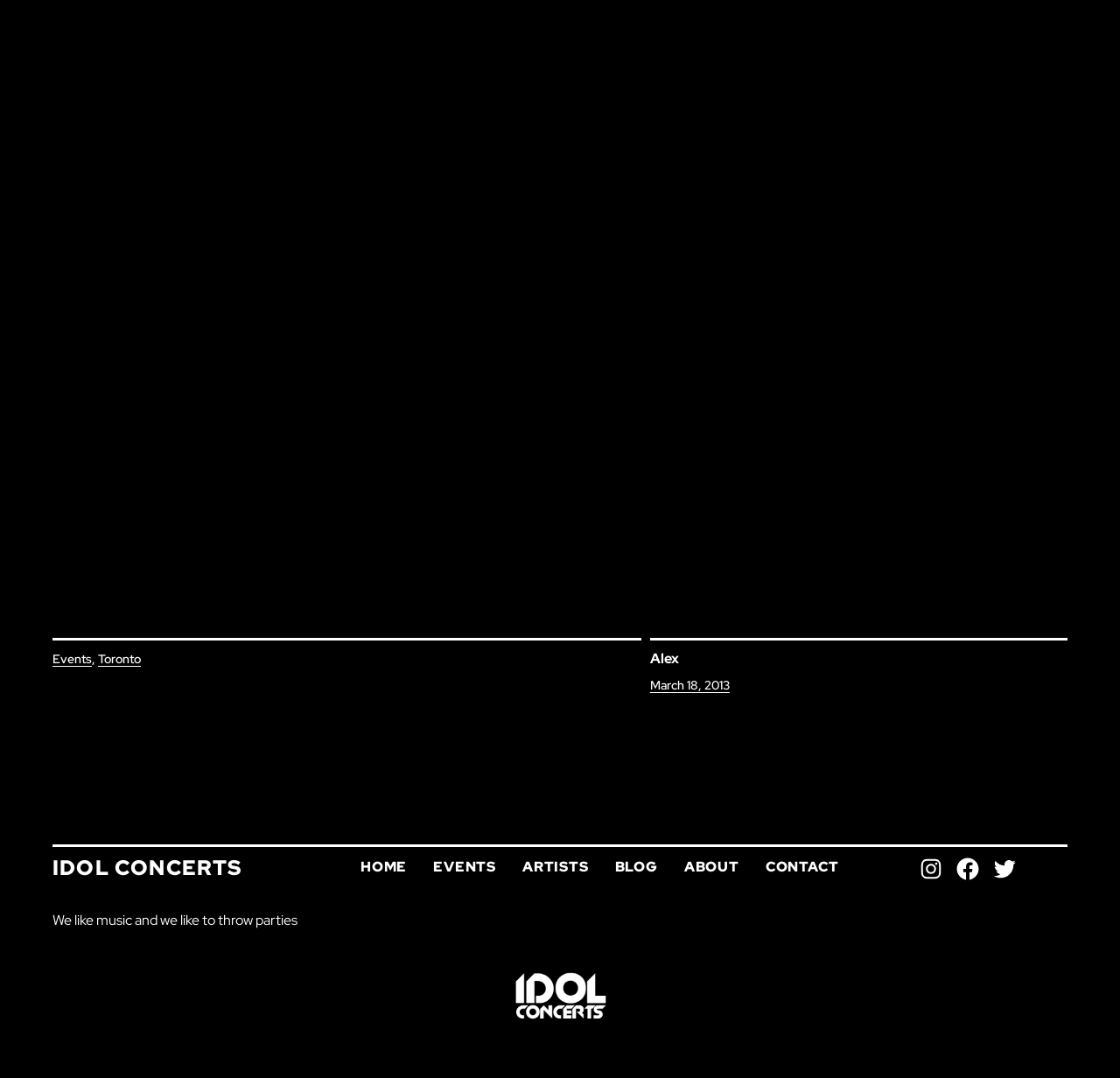What is the date mentioned in the webpage? Look at the image and give a one-word or short phrase answer.

March 18, 2013